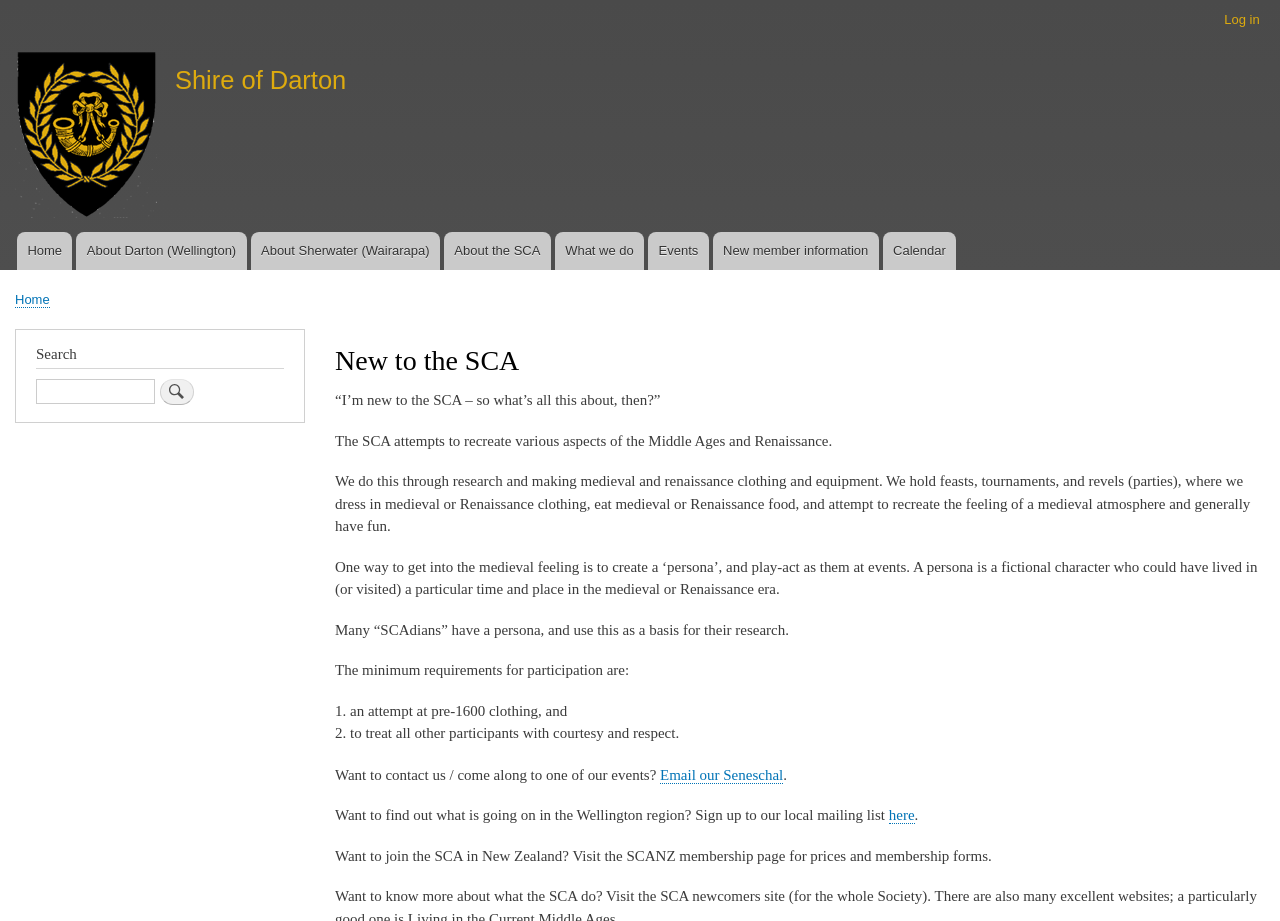Identify the bounding box coordinates necessary to click and complete the given instruction: "Search for something".

[0.028, 0.411, 0.121, 0.439]